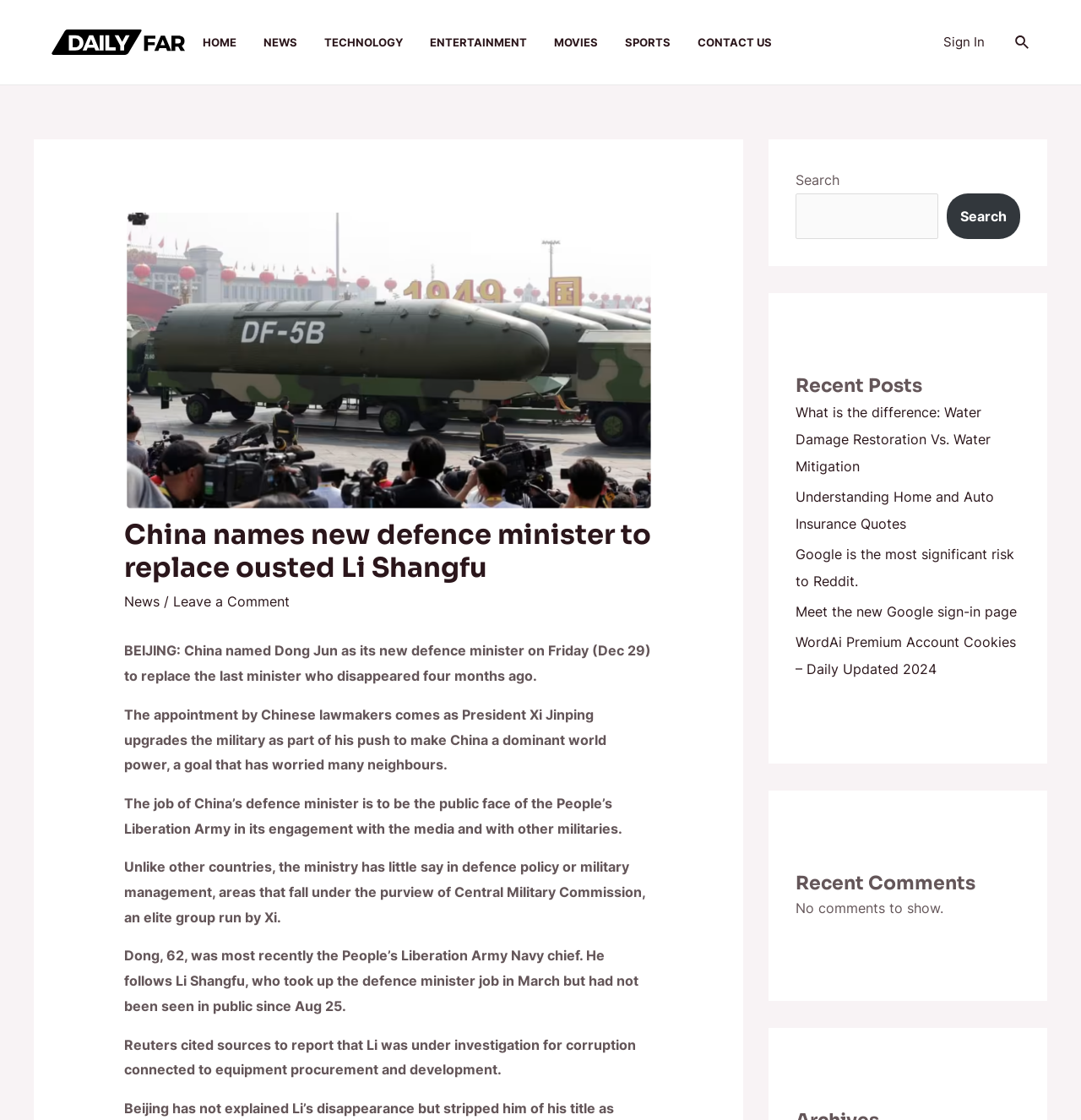Extract the bounding box coordinates for the HTML element that matches this description: "Sign In". The coordinates should be four float numbers between 0 and 1, i.e., [left, top, right, bottom].

[0.873, 0.027, 0.911, 0.049]